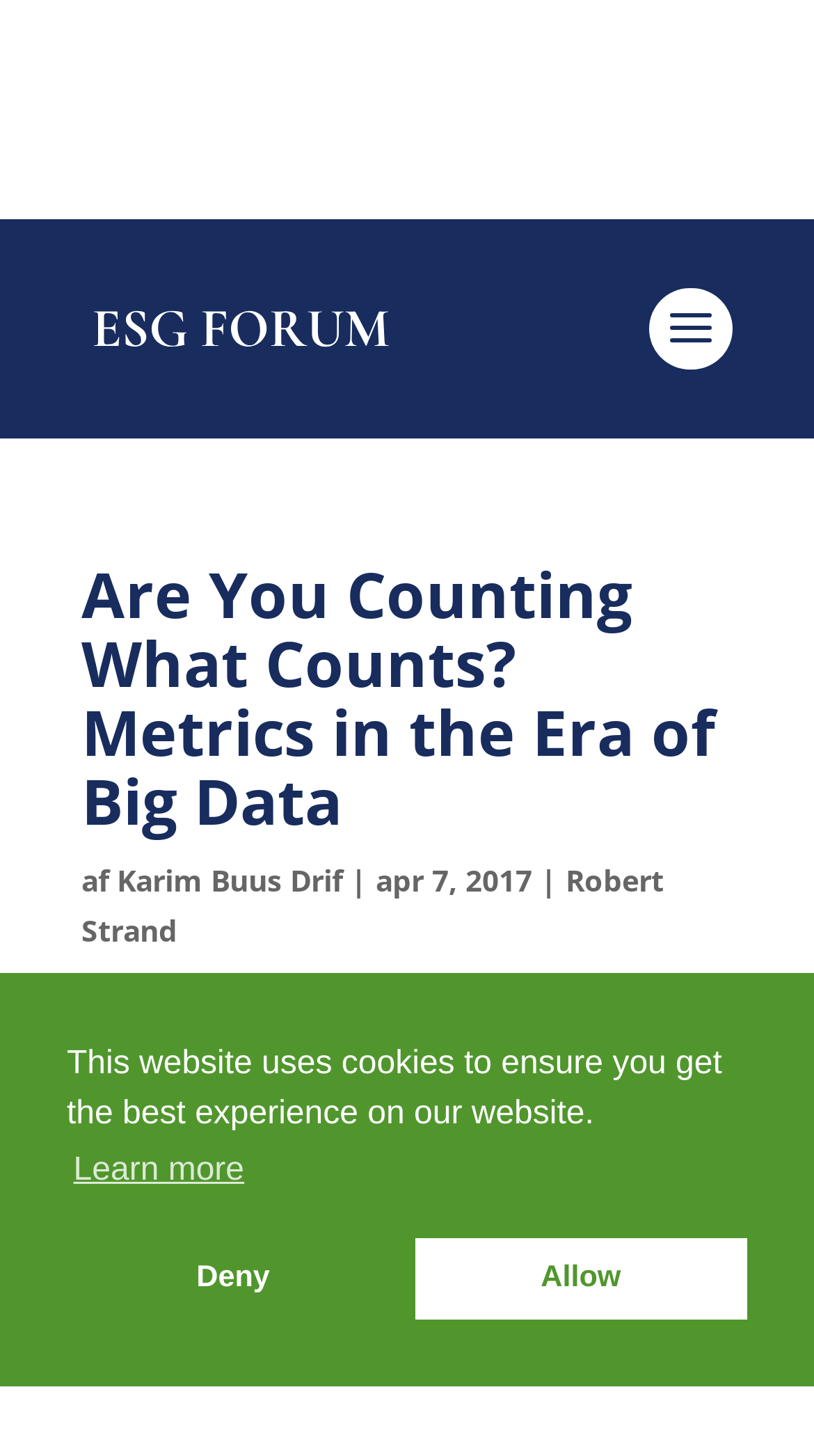Based on what you see in the screenshot, provide a thorough answer to this question: What is the topic of the article?

The topic of the article can be determined by looking at the main heading 'Are You Counting What Counts? Metrics in the Era of Big Data' which suggests that the article is about metrics and their importance in the era of big data.